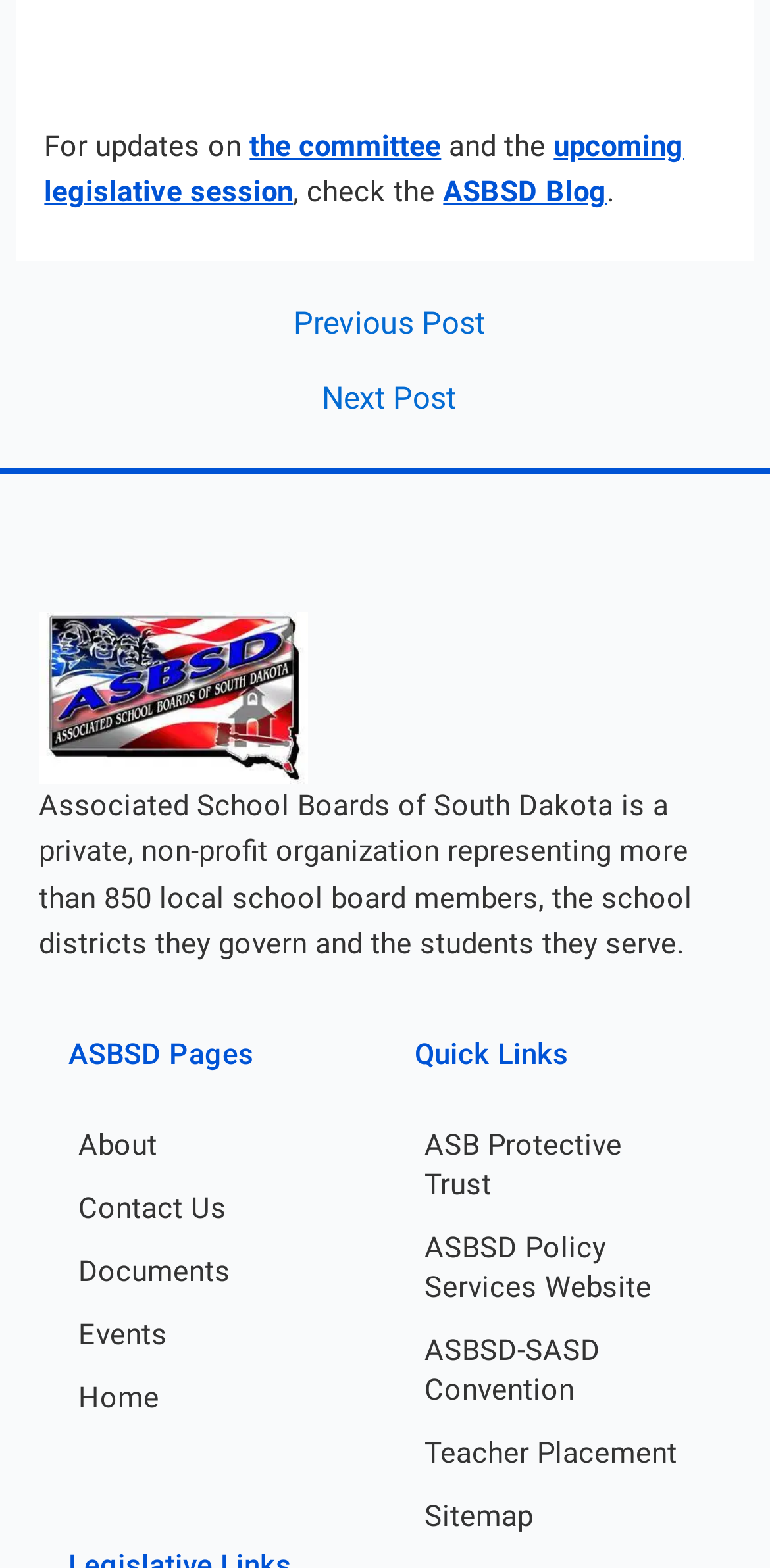Can you determine the bounding box coordinates of the area that needs to be clicked to fulfill the following instruction: "View the previous post"?

[0.025, 0.198, 0.985, 0.218]